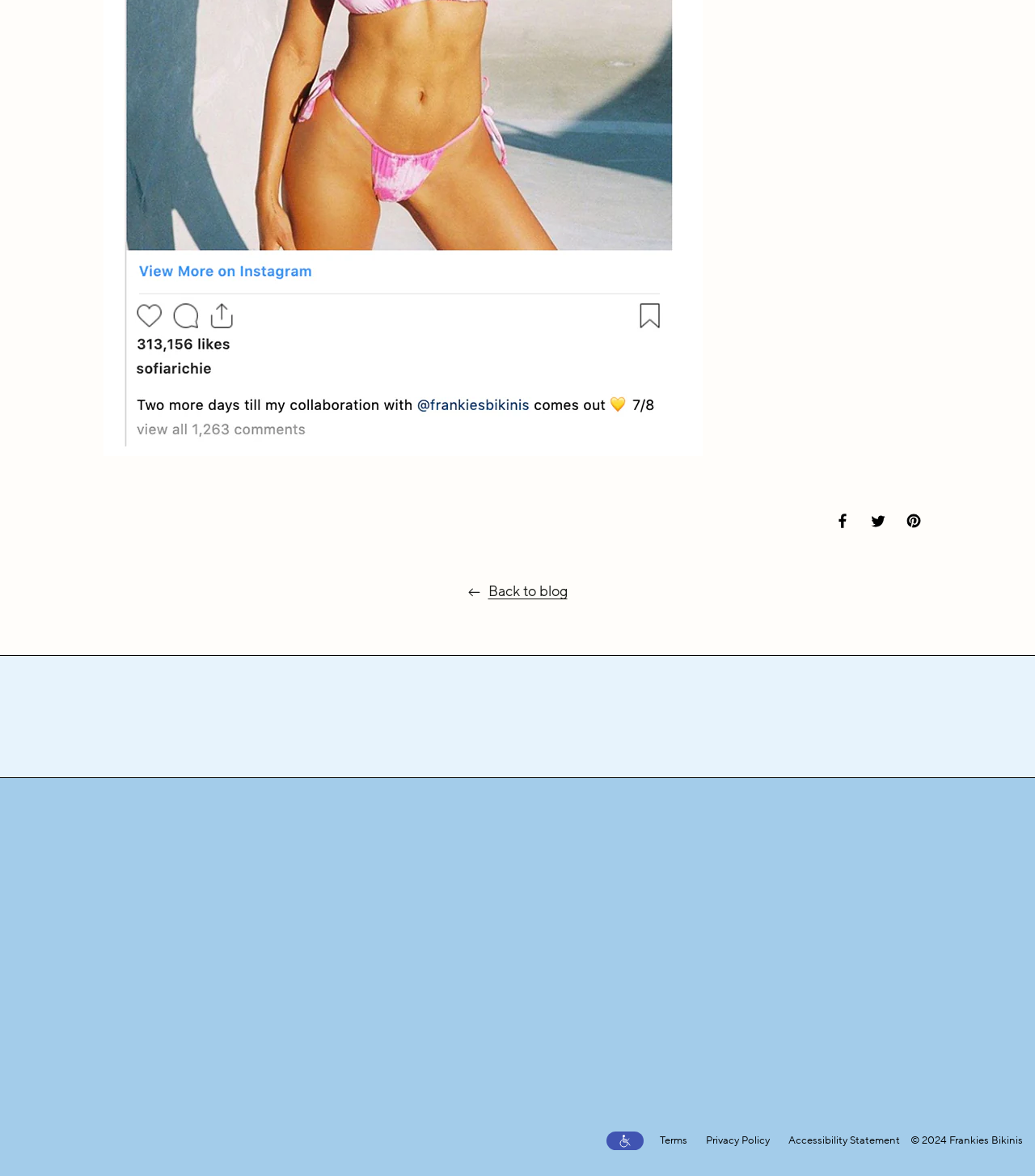Use a single word or phrase to answer the following:
What social media platforms does the company have?

Twitter, Facebook, Pinterest, Instagram, TikTok, YouTube